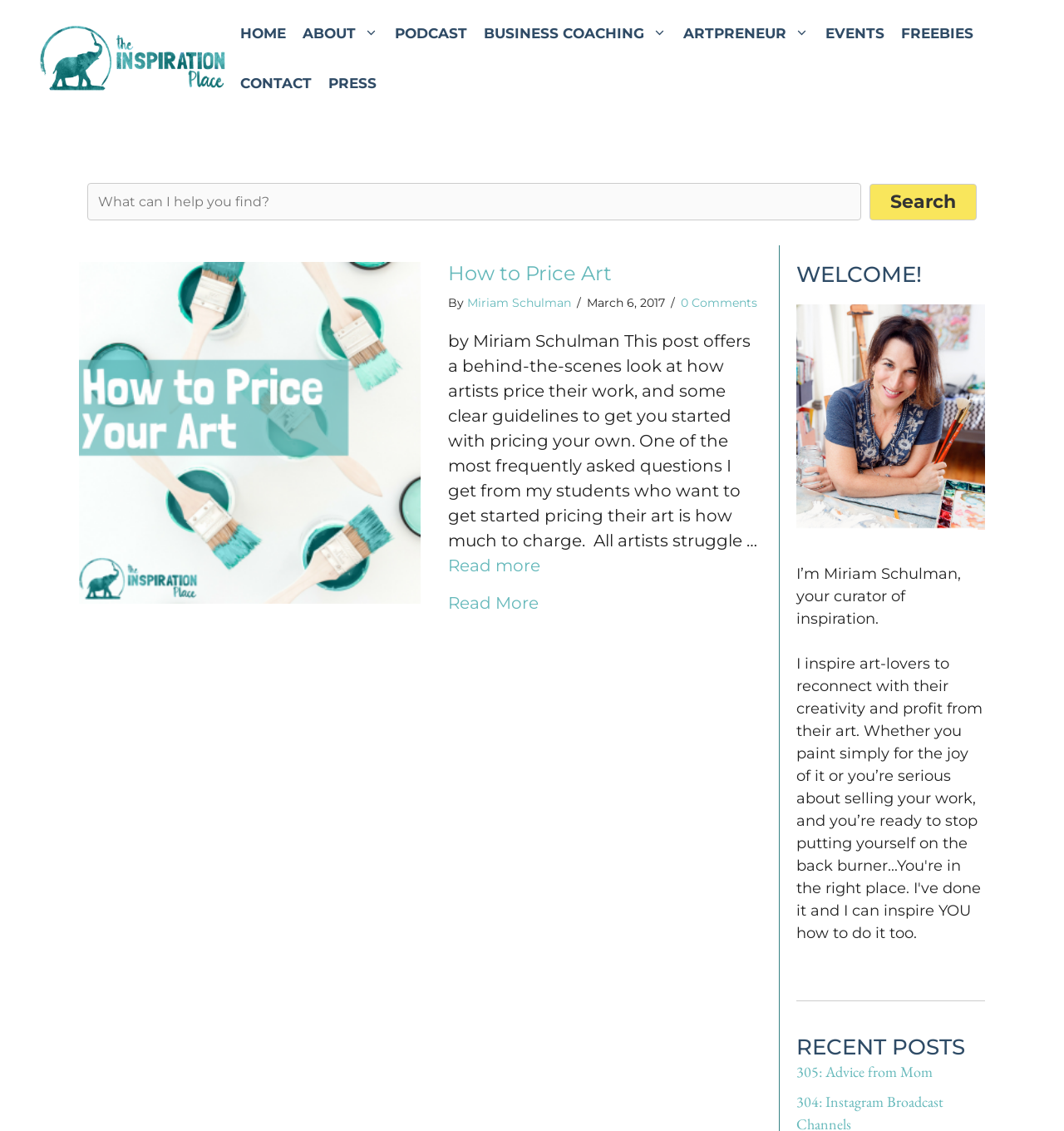Determine the coordinates of the bounding box for the clickable area needed to execute this instruction: "Click the previous page link".

None